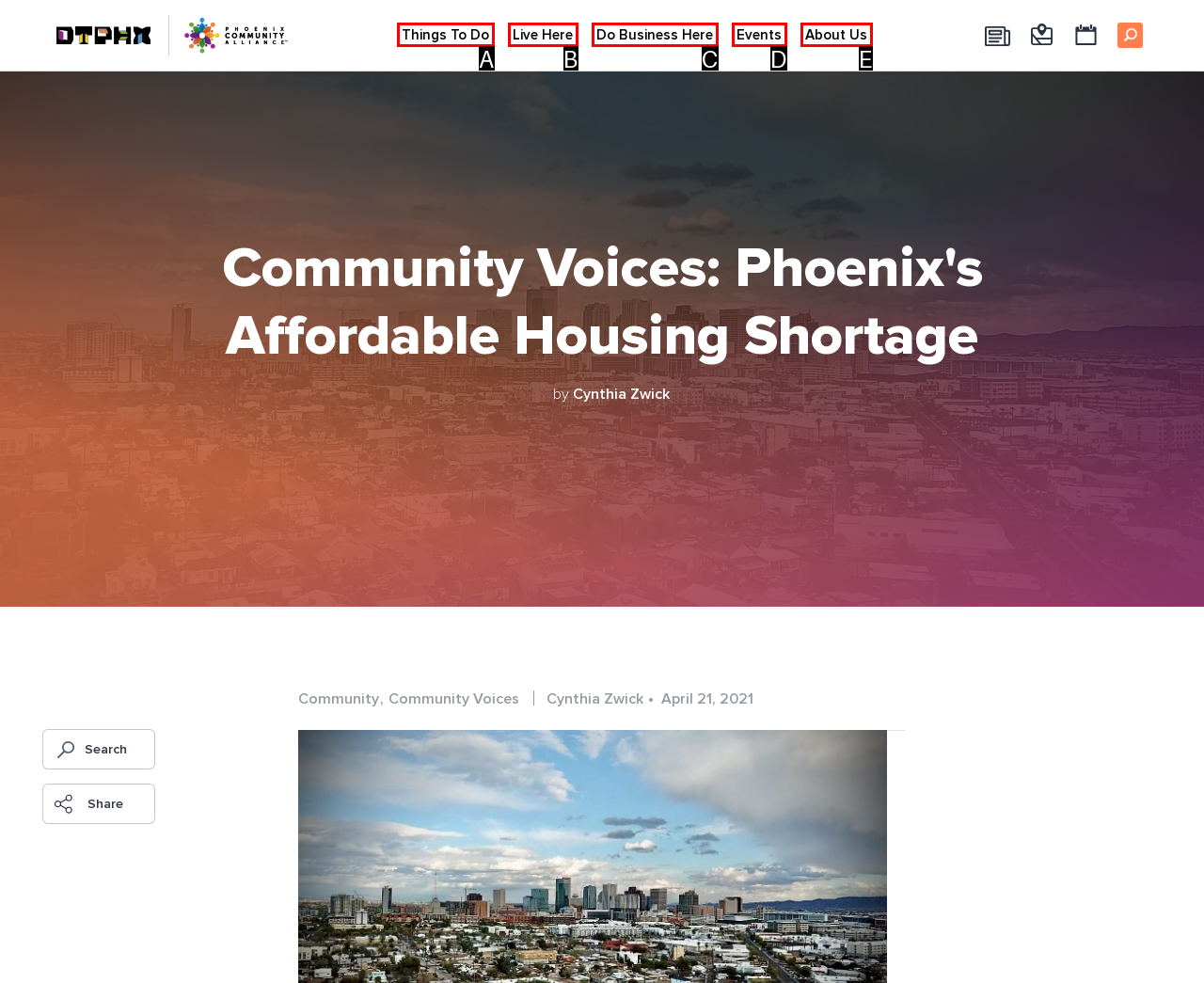From the given choices, determine which HTML element matches the description: Things to do. Reply with the appropriate letter.

A